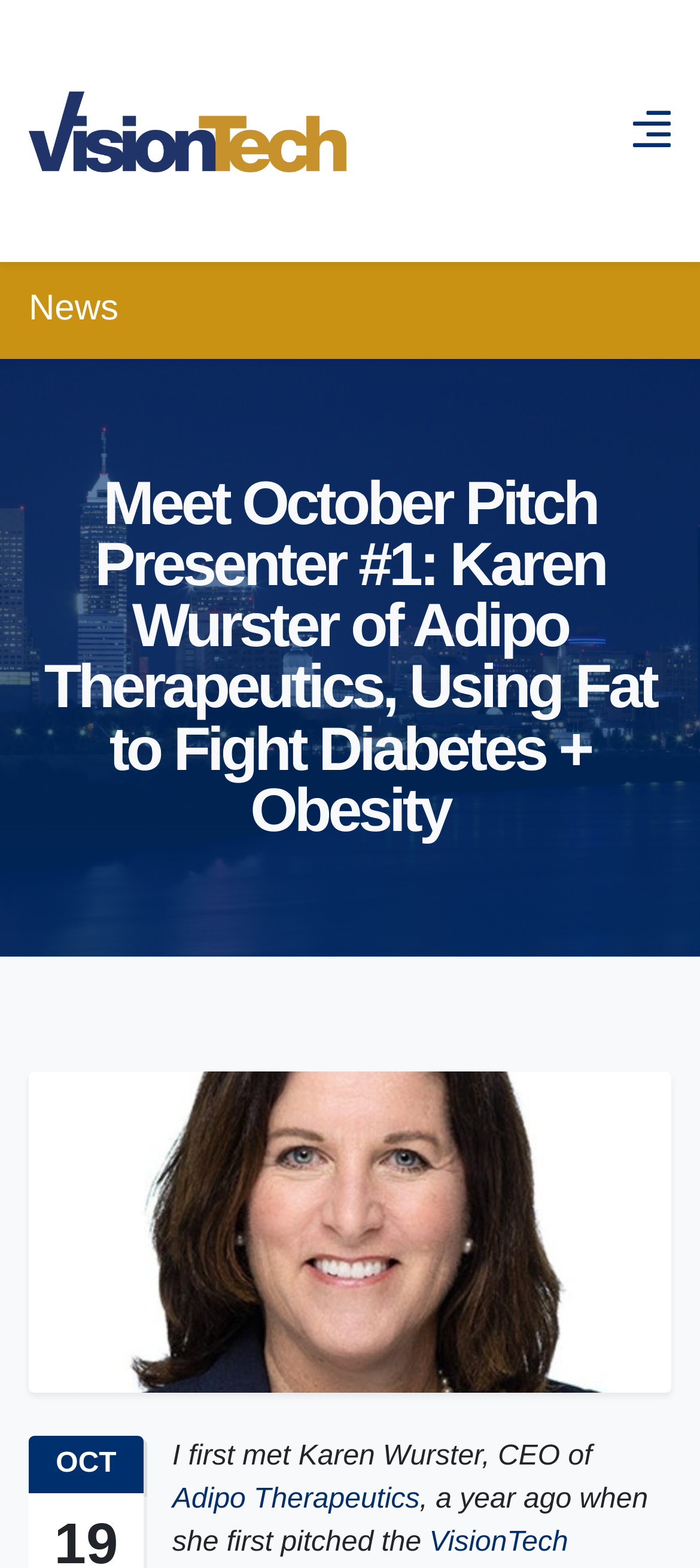Please study the image and answer the question comprehensively:
What is the organization hosting the pitch event?

I found the answer by looking at the link element and the image description. The link element 'VisionTech Partners' and the image description 'VisionTech Partners' suggest that VisionTech Partners is the organization hosting the pitch event.